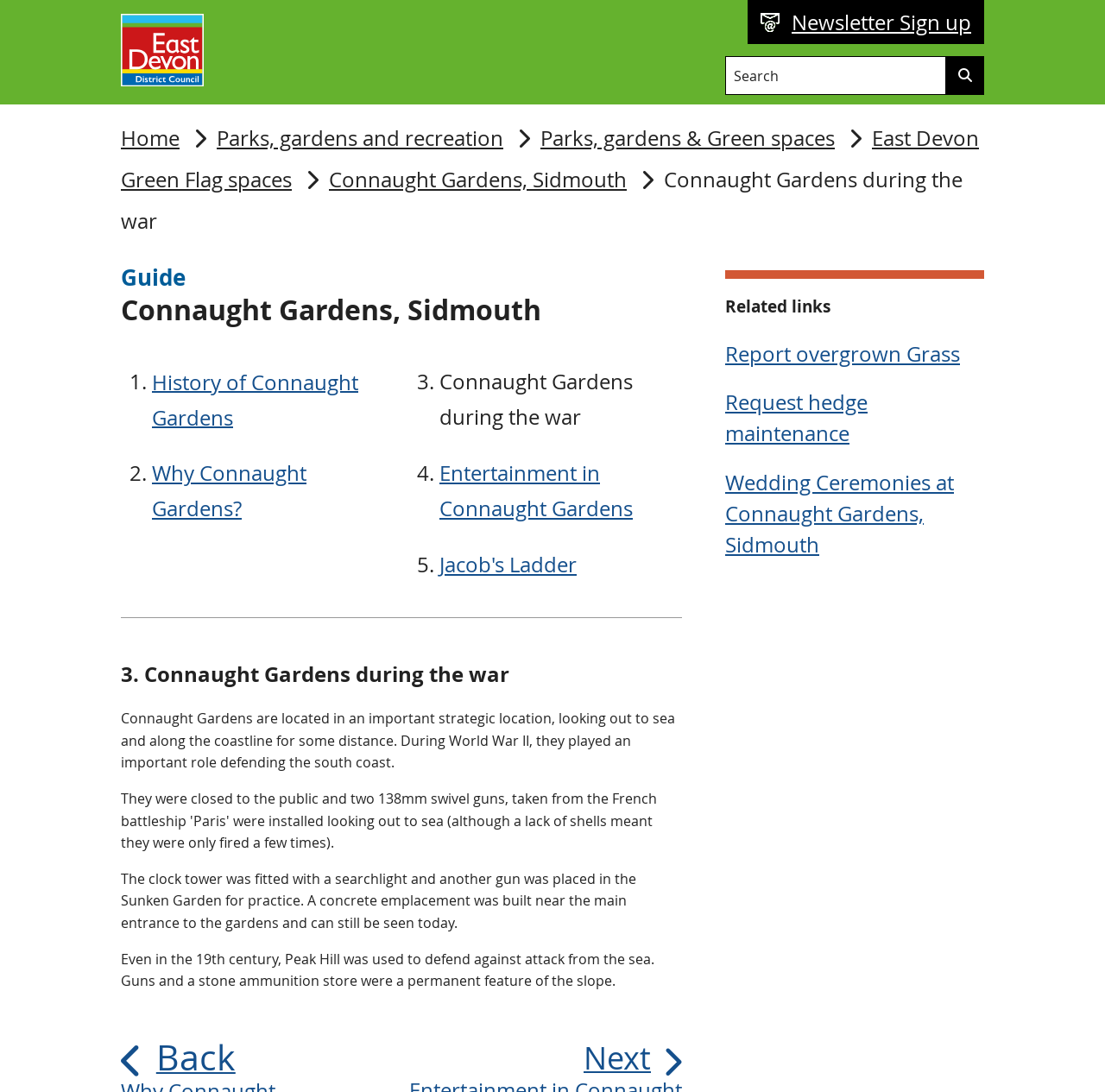Identify the bounding box coordinates for the element you need to click to achieve the following task: "Search for something". The coordinates must be four float values ranging from 0 to 1, formatted as [left, top, right, bottom].

[0.664, 0.062, 0.705, 0.077]